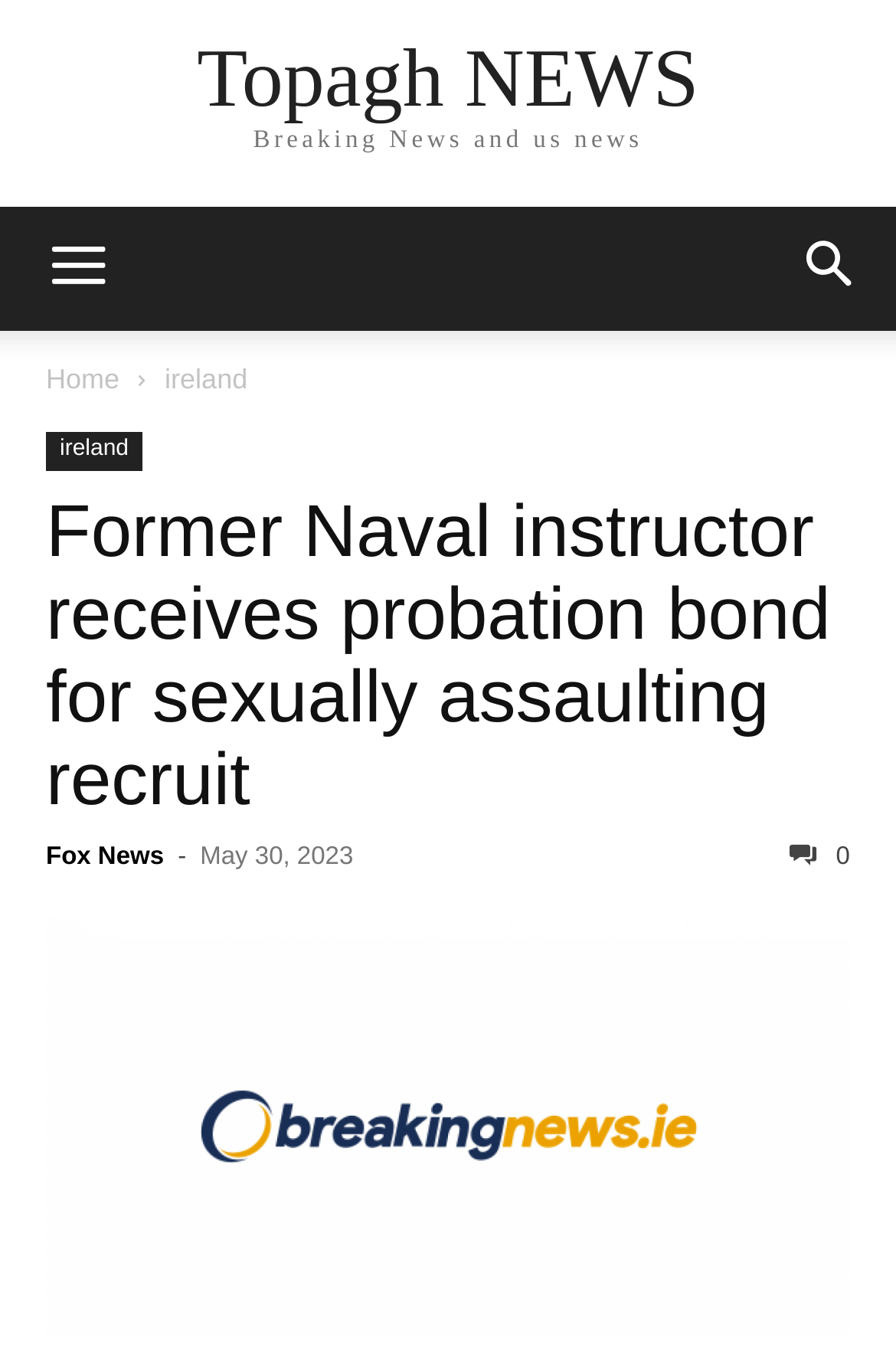Using the element description: "ireland", determine the bounding box coordinates for the specified UI element. The coordinates should be four float numbers between 0 and 1, [left, top, right, bottom].

[0.184, 0.266, 0.276, 0.29]